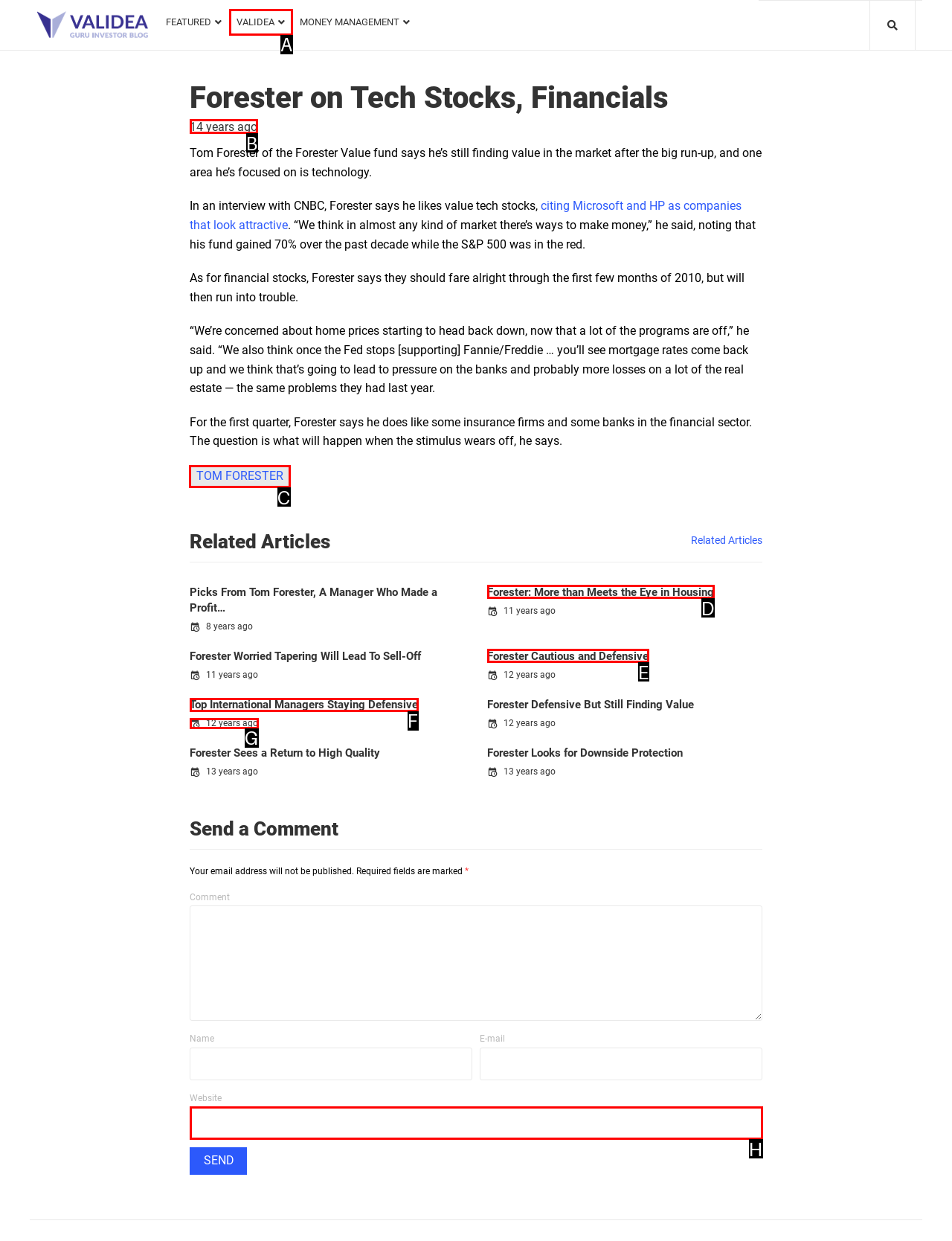Select the proper HTML element to perform the given task: Click on the 'TOM FORESTER' link Answer with the corresponding letter from the provided choices.

C